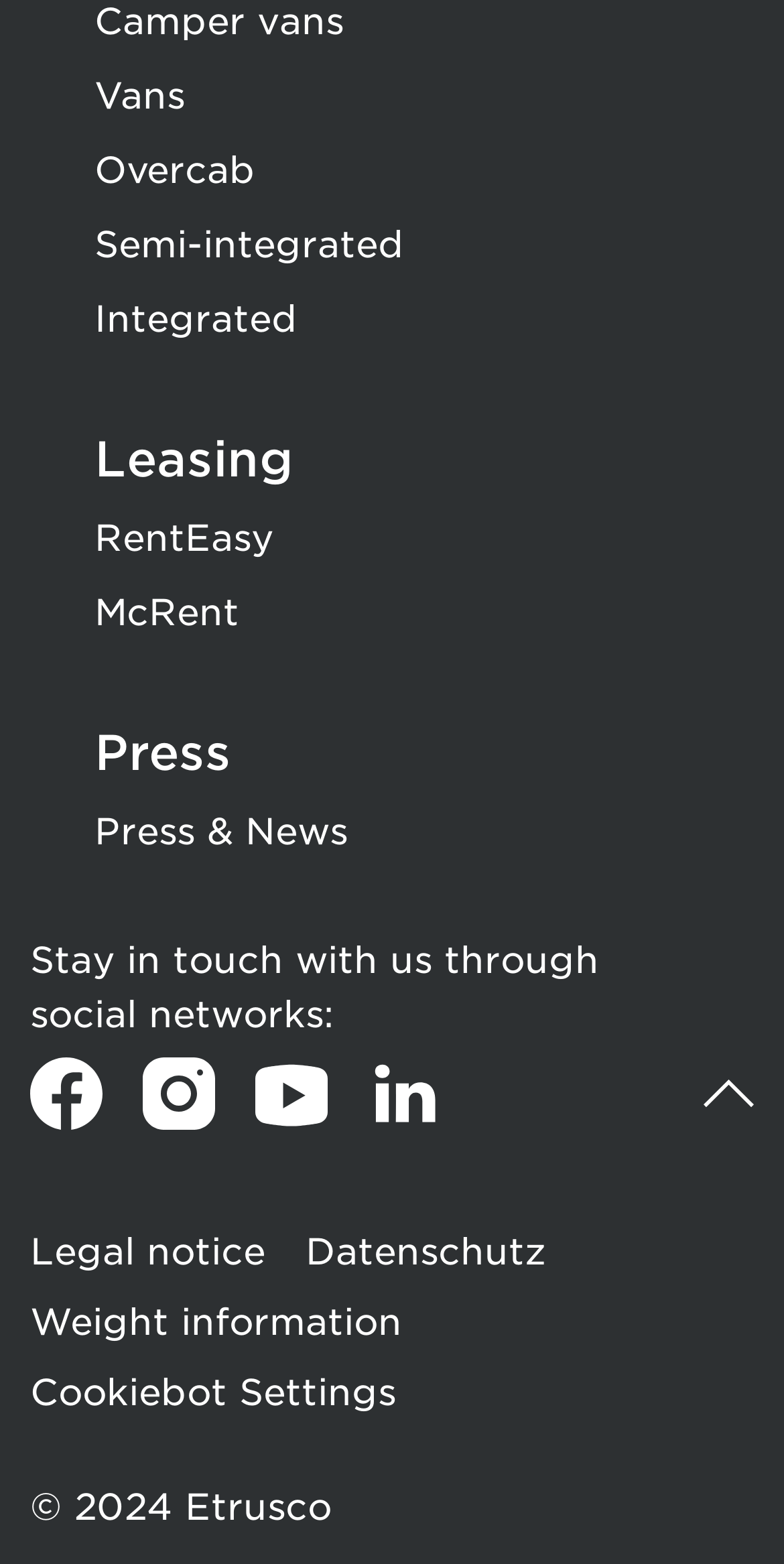Determine the bounding box coordinates of the element's region needed to click to follow the instruction: "View Legal notice". Provide these coordinates as four float numbers between 0 and 1, formatted as [left, top, right, bottom].

[0.038, 0.787, 0.338, 0.814]